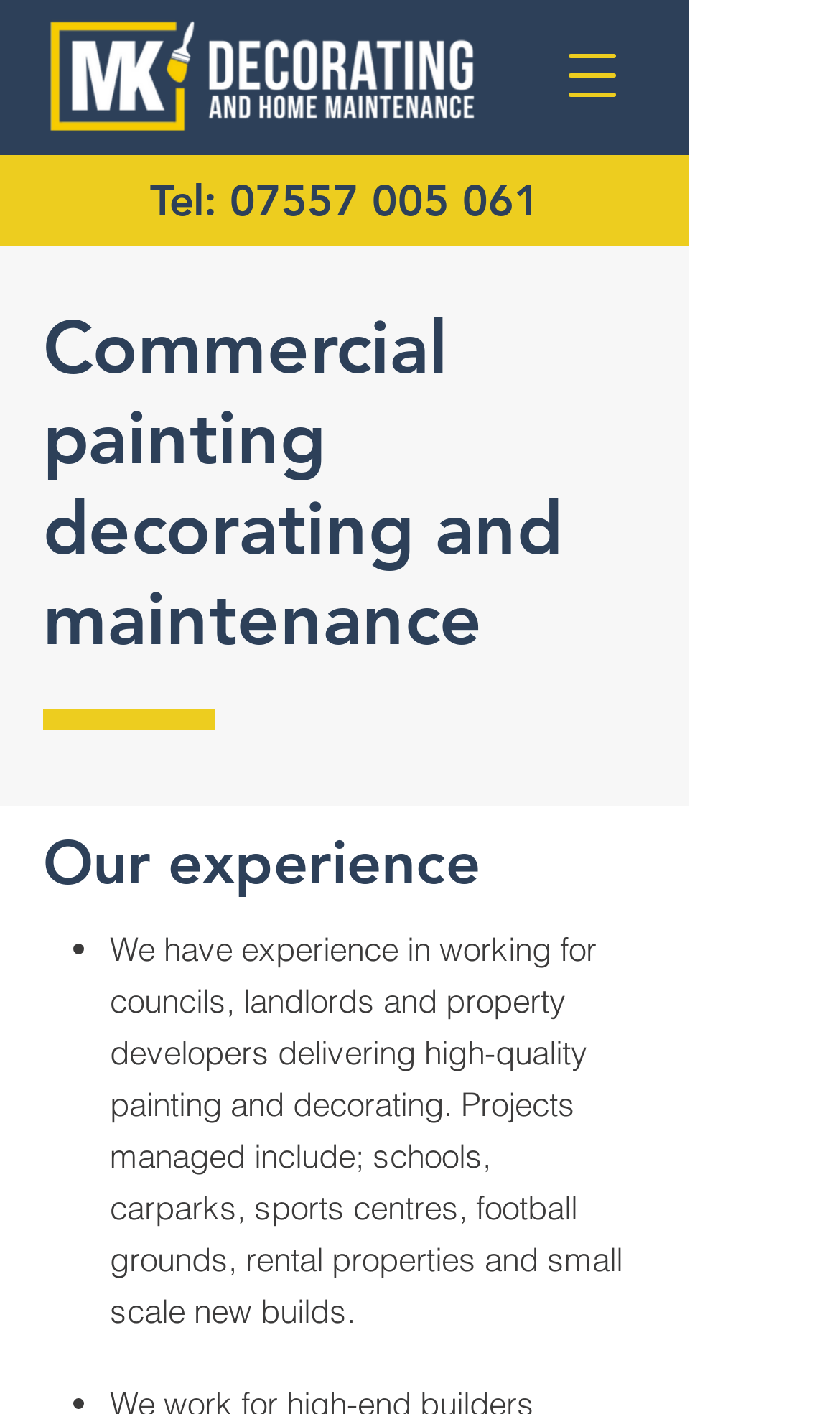What type of projects does the company manage?
Use the screenshot to answer the question with a single word or phrase.

Schools, carparks, sports centres, etc.